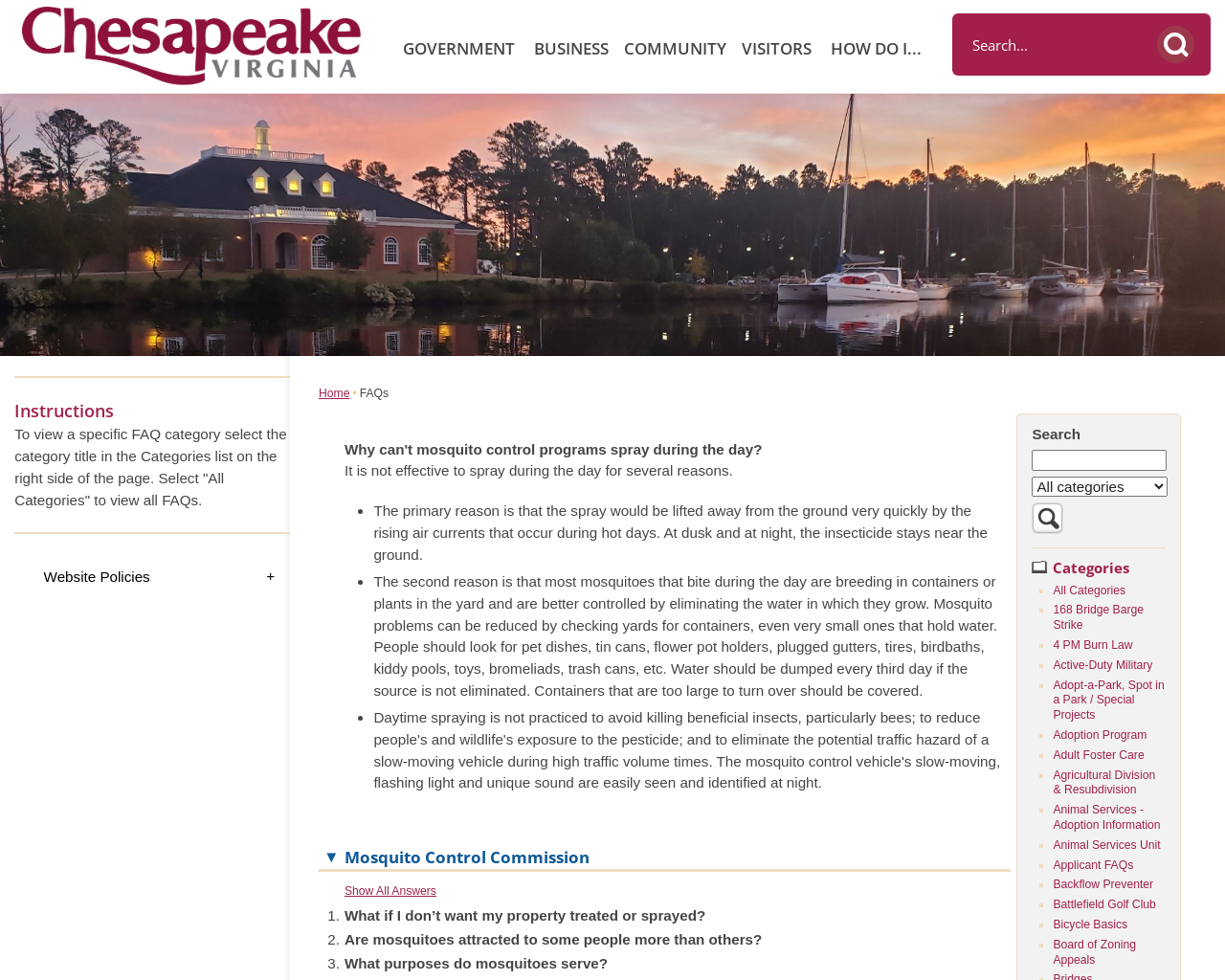Please provide a one-word or phrase answer to the question: 
What is the topic of the FAQ section?

Mosquito control